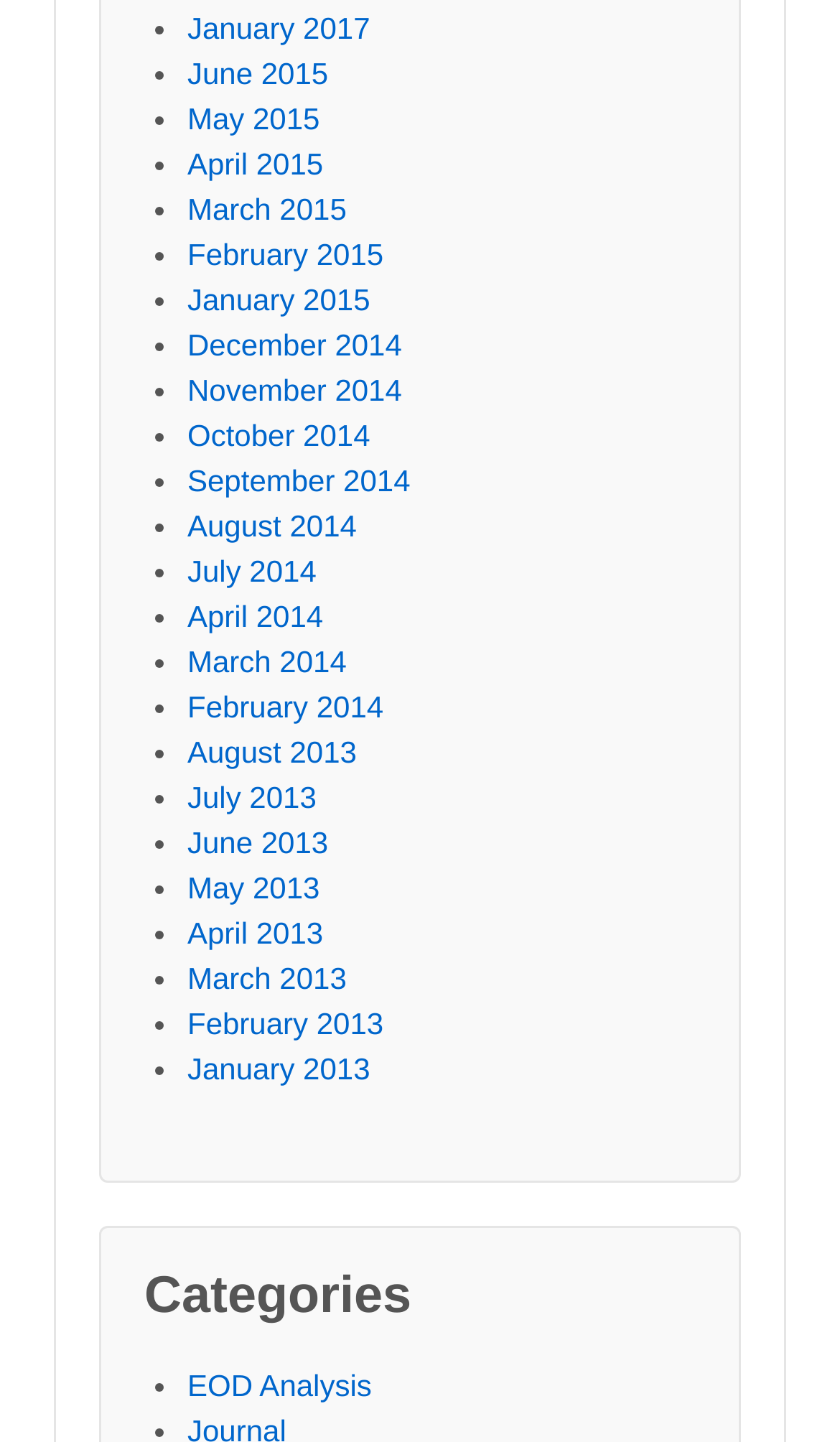Determine the bounding box coordinates for the clickable element required to fulfill the instruction: "view January 2017". Provide the coordinates as four float numbers between 0 and 1, i.e., [left, top, right, bottom].

[0.223, 0.007, 0.441, 0.031]